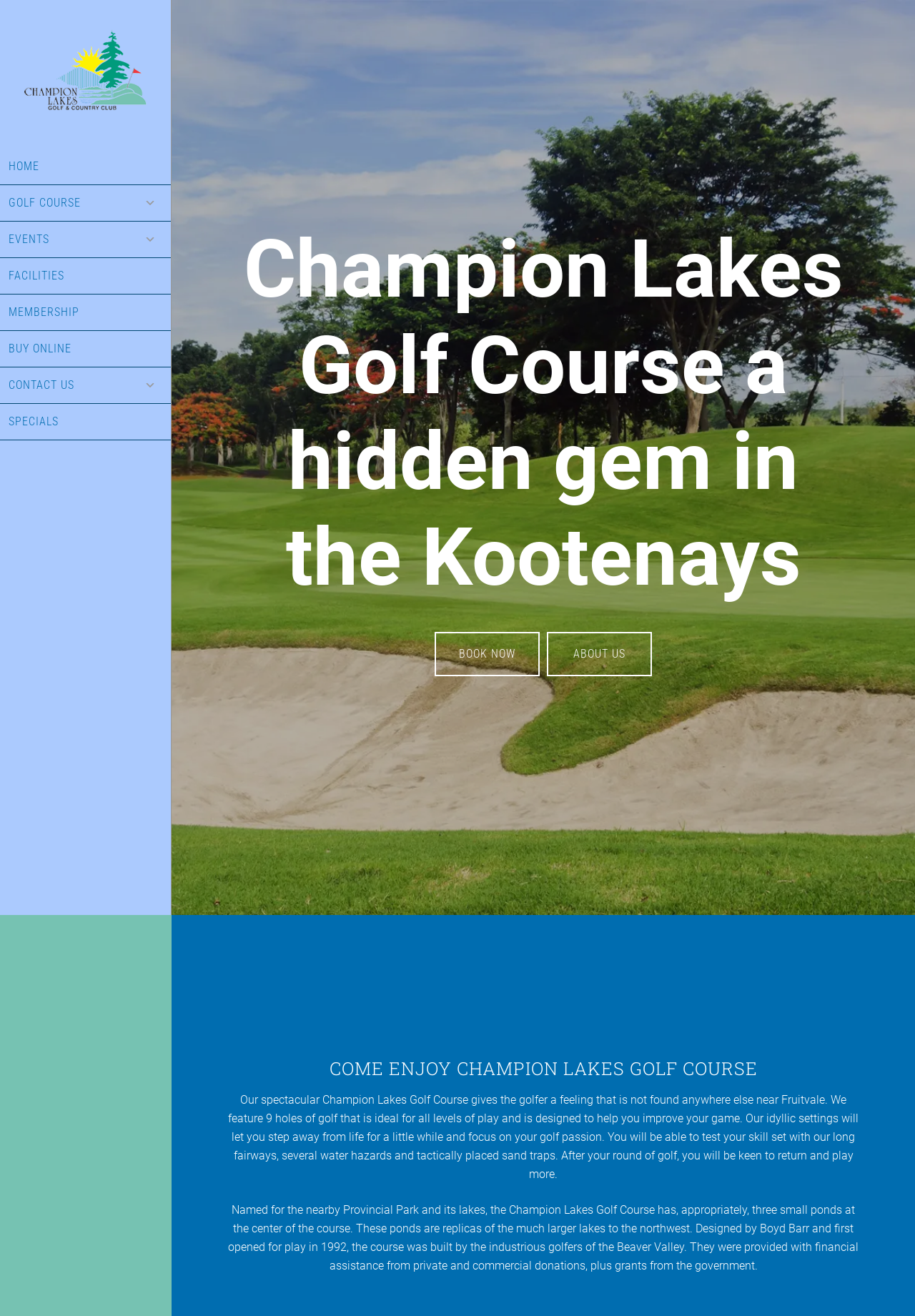Determine the bounding box coordinates for the area you should click to complete the following instruction: "Click on the 'BOOK NOW' button".

[0.475, 0.48, 0.59, 0.514]